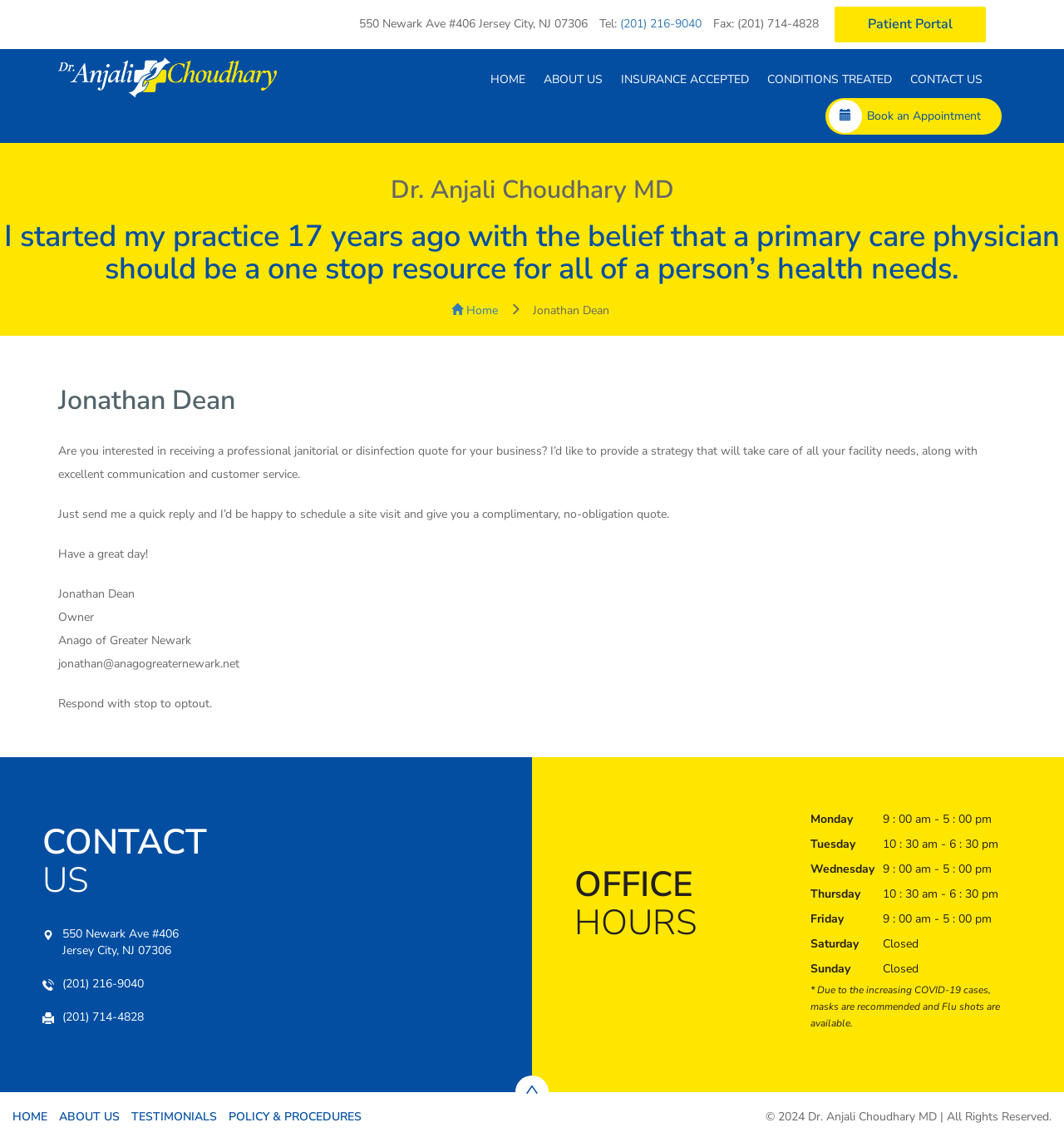Please provide a short answer using a single word or phrase for the question:
What is the address of the office?

550 Newark Ave #406 Jersey City, NJ 07306